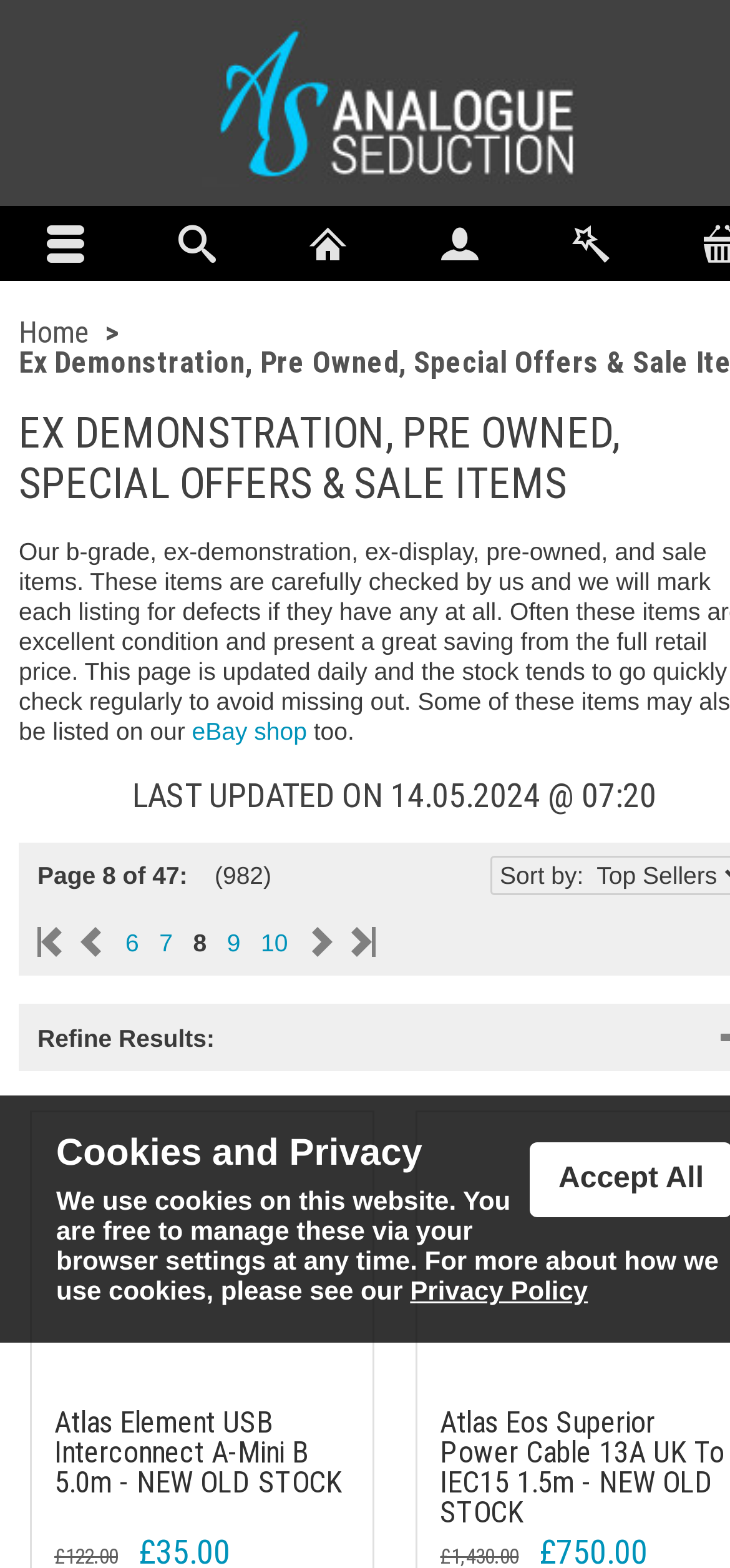Provide an in-depth caption for the webpage.

The webpage appears to be a product listing page from Analogue Seduction, with a focus on Ex Demonstration, Pre Owned, Special Offers, and Sale Items. 

At the top of the page, there is a logo image, followed by a row of five icons, each representing a different category. Below these icons, there are links to the "Home" page and the "eBay shop". 

On the left side of the page, there is a pagination section, indicating that the user is currently on page 8 of 47, with a total of 982 items. Below this, there is a navigation menu with links to pages 6 to 10.

The main content of the page is a list of products, each with a link to the product details and an accompanying image. The products are listed in a table format, with three products per row. The first product is the "Atlas Element USB Interconnect A-Mini B 5.0m - NEW OLD STOCK", followed by another instance of the same product, and then the "Atlas Eos Superior Power Cable 13A UK To IEC15 1.5m - NEW OLD STOCK".

At the bottom of the page, there are three static text elements, including a "Cookies and Privacy" section, which provides information about the website's cookie policy and a link to the "Privacy Policy" page. There is also an "Accept All" button.